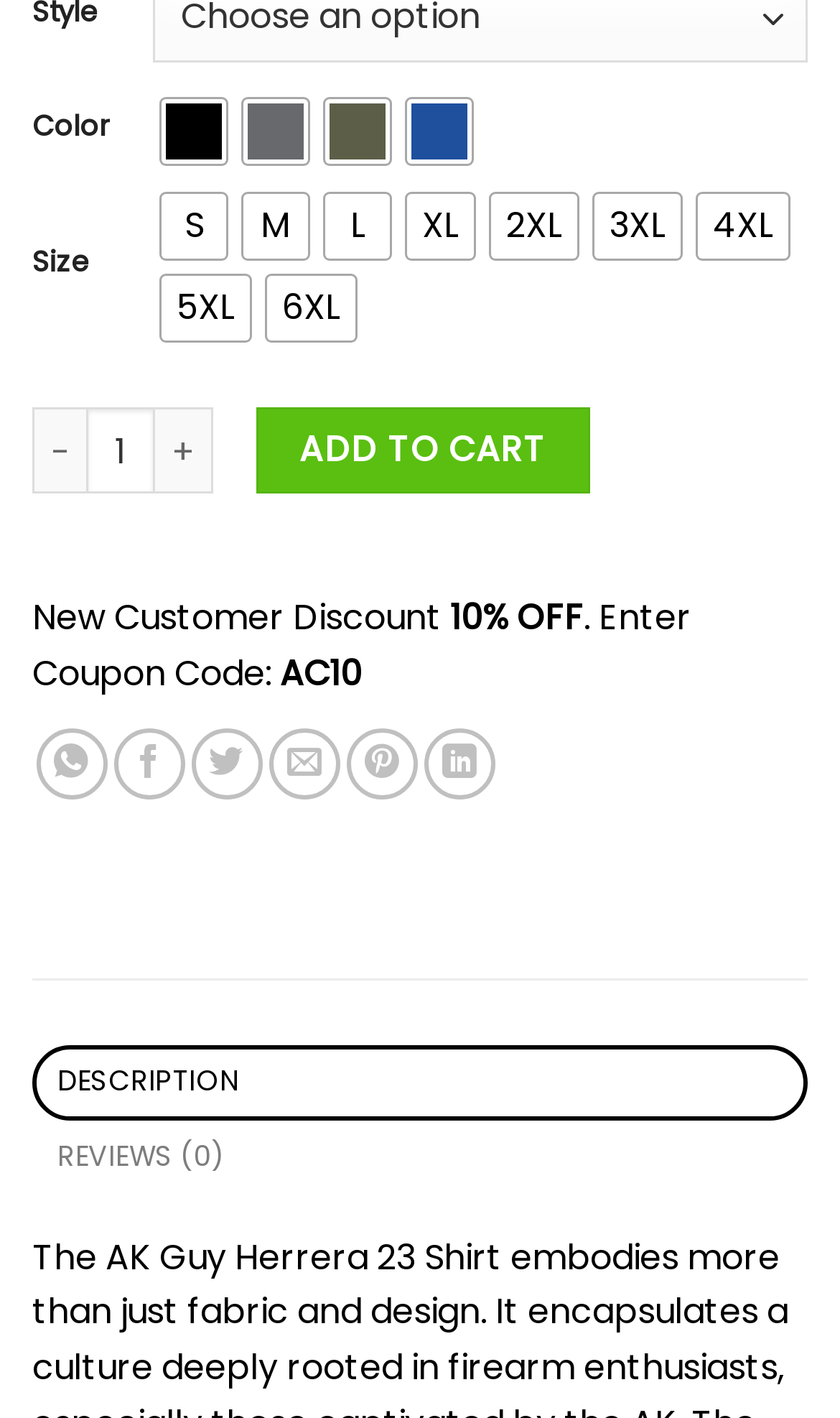Extract the bounding box for the UI element that matches this description: "made with chocolate".

None